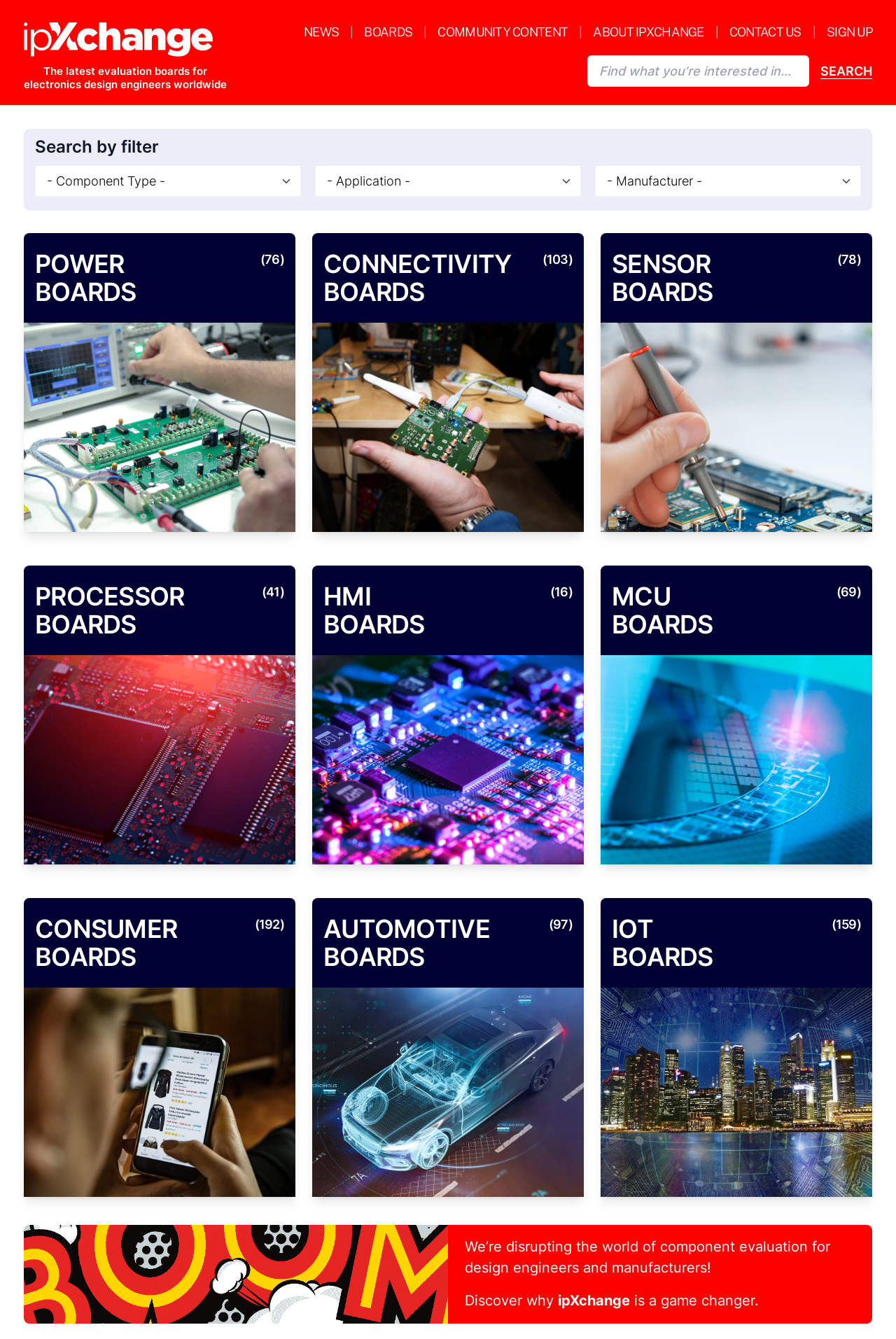Please give a one-word or short phrase response to the following question: 
How many types of boards are listed on the webpage?

9